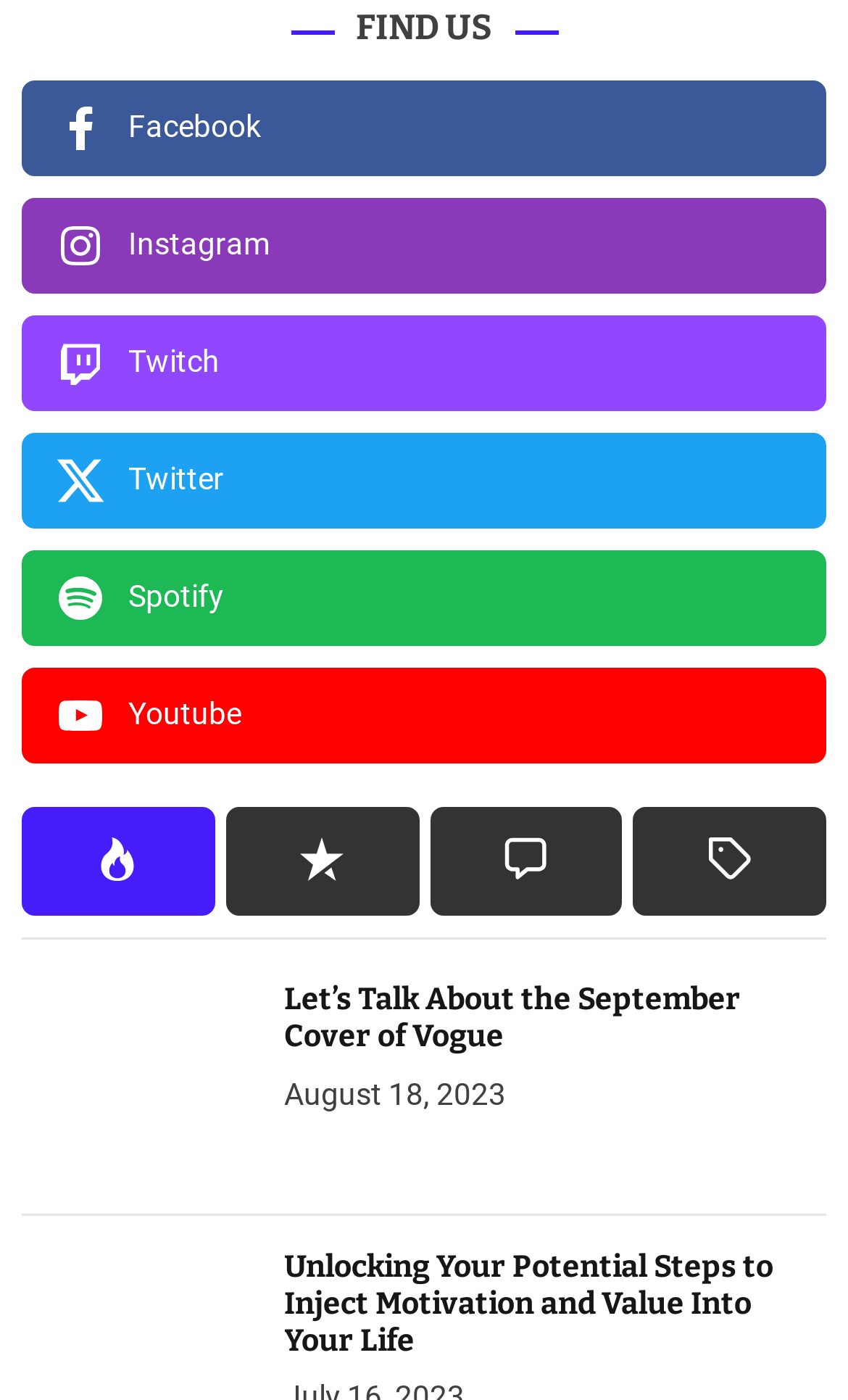How many images are in the first article?
We need a detailed and exhaustive answer to the question. Please elaborate.

The number of images in the first article can be determined by looking at the image element inside the article element. There is one image element inside the first article, which is associated with the link 'Let’s Talk About the September Cover of Vogue'.